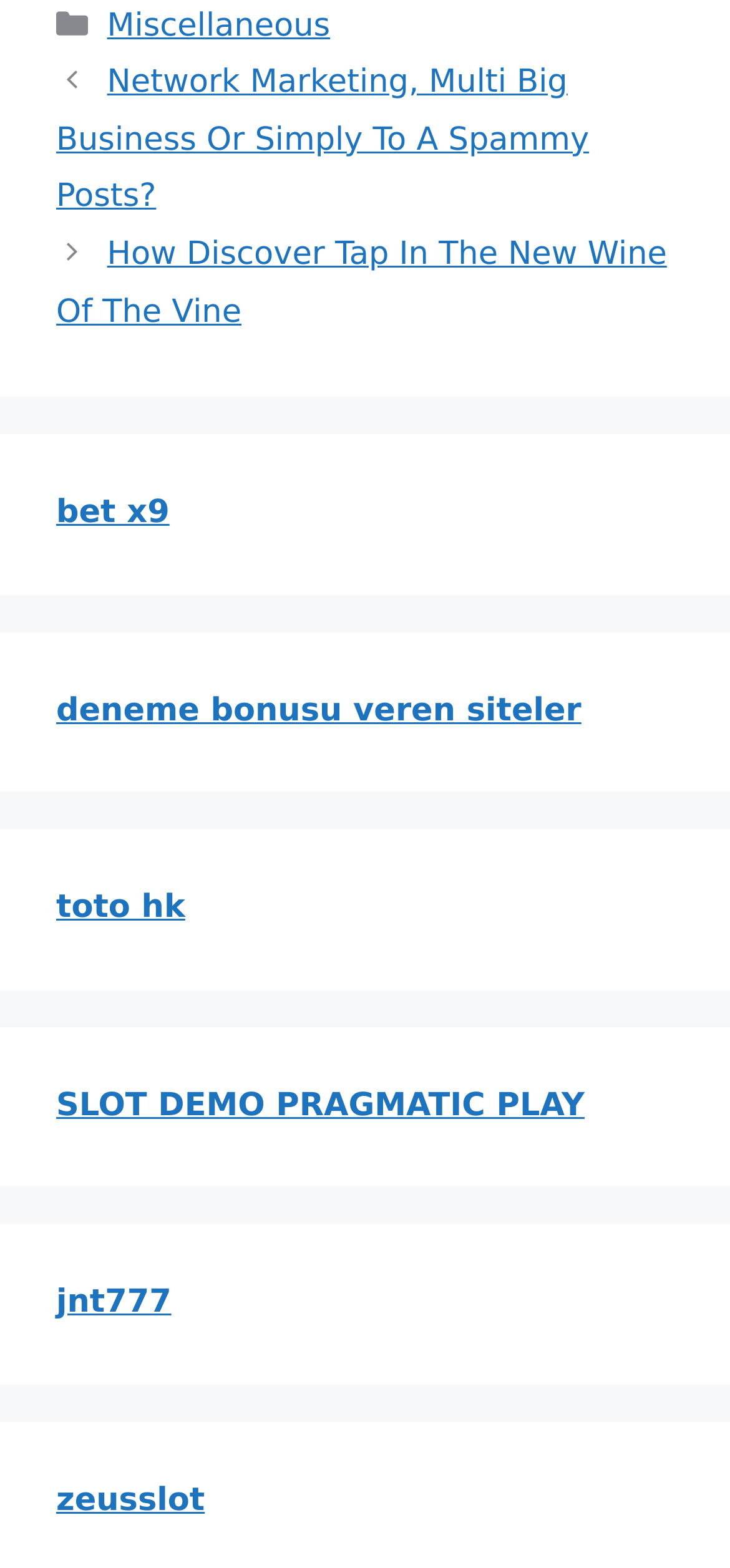Determine the coordinates of the bounding box that should be clicked to complete the instruction: "Check the 'jnt777' link". The coordinates should be represented by four float numbers between 0 and 1: [left, top, right, bottom].

[0.077, 0.848, 0.235, 0.872]